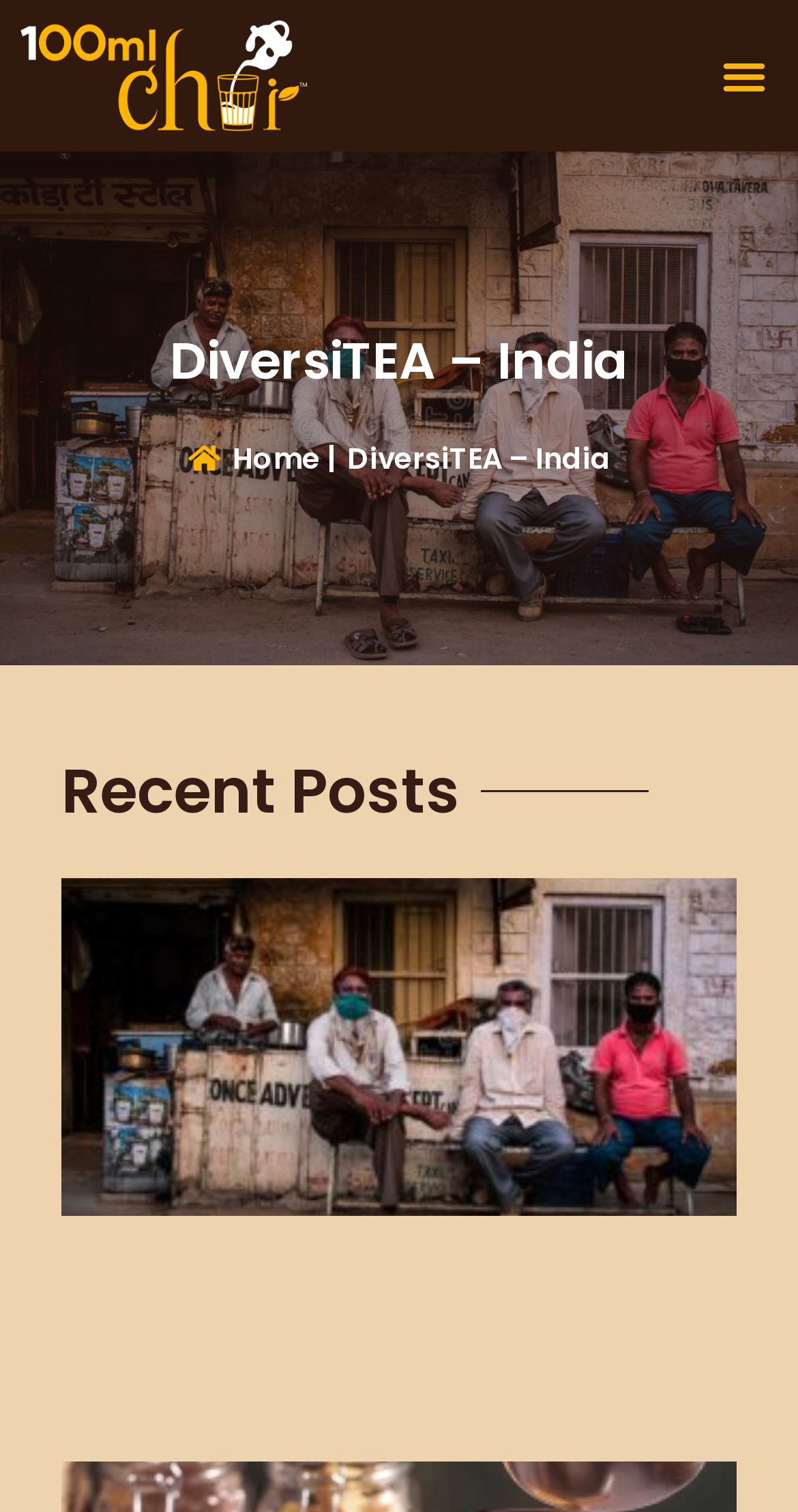Extract the main title from the webpage and generate its text.

DiversiTEA – India